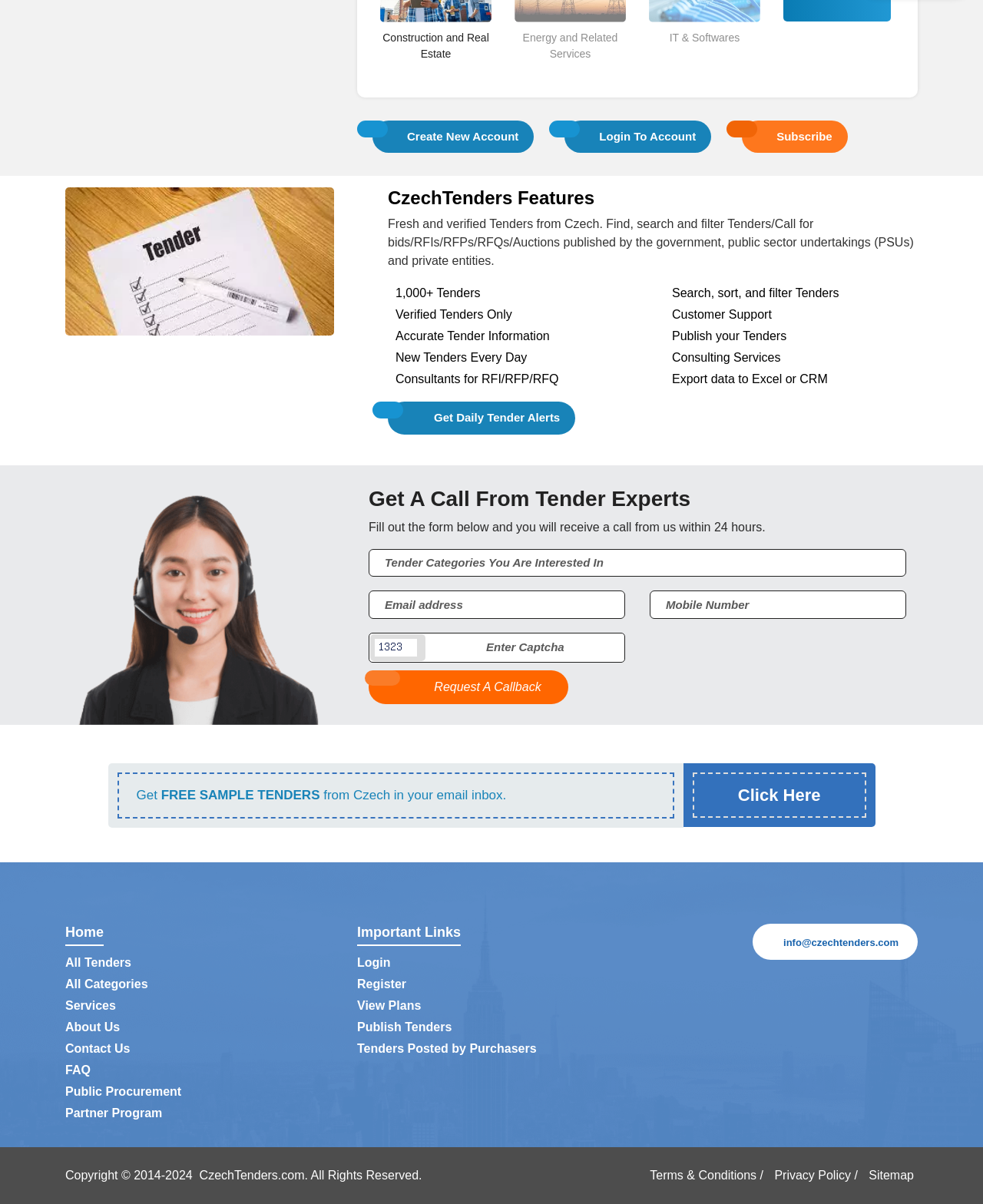Find and specify the bounding box coordinates that correspond to the clickable region for the instruction: "Sign in".

None